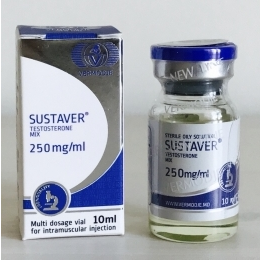Using details from the image, please answer the following question comprehensively:
What is the dosage of the vial?

The caption states that the vial provides a 10 ml dosage, suggesting multiple uses, typical of products designed for intramuscular injection.